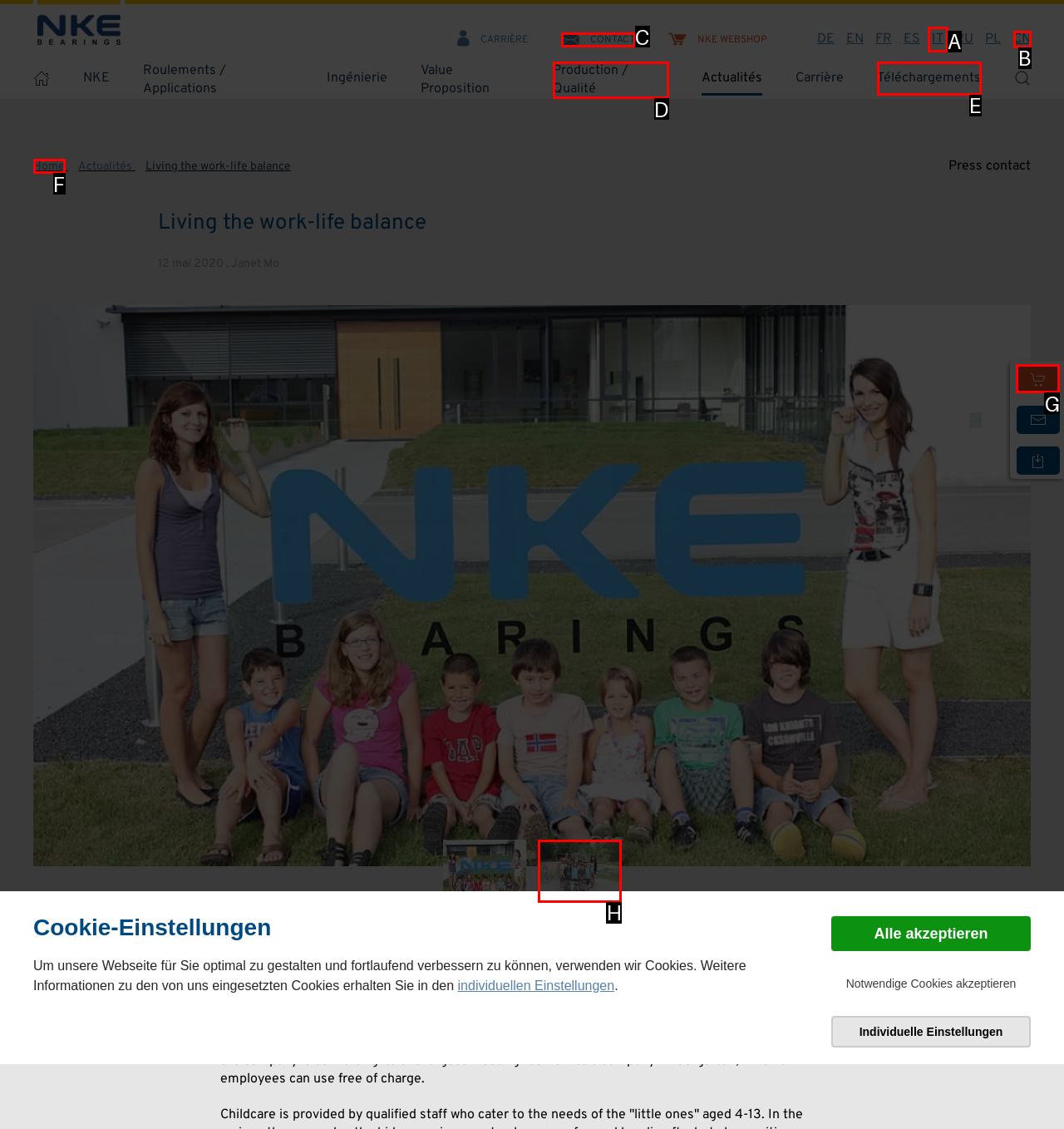Select the appropriate HTML element that needs to be clicked to finish the task: Click on the 'Shop NKE' button
Reply with the letter of the chosen option.

G